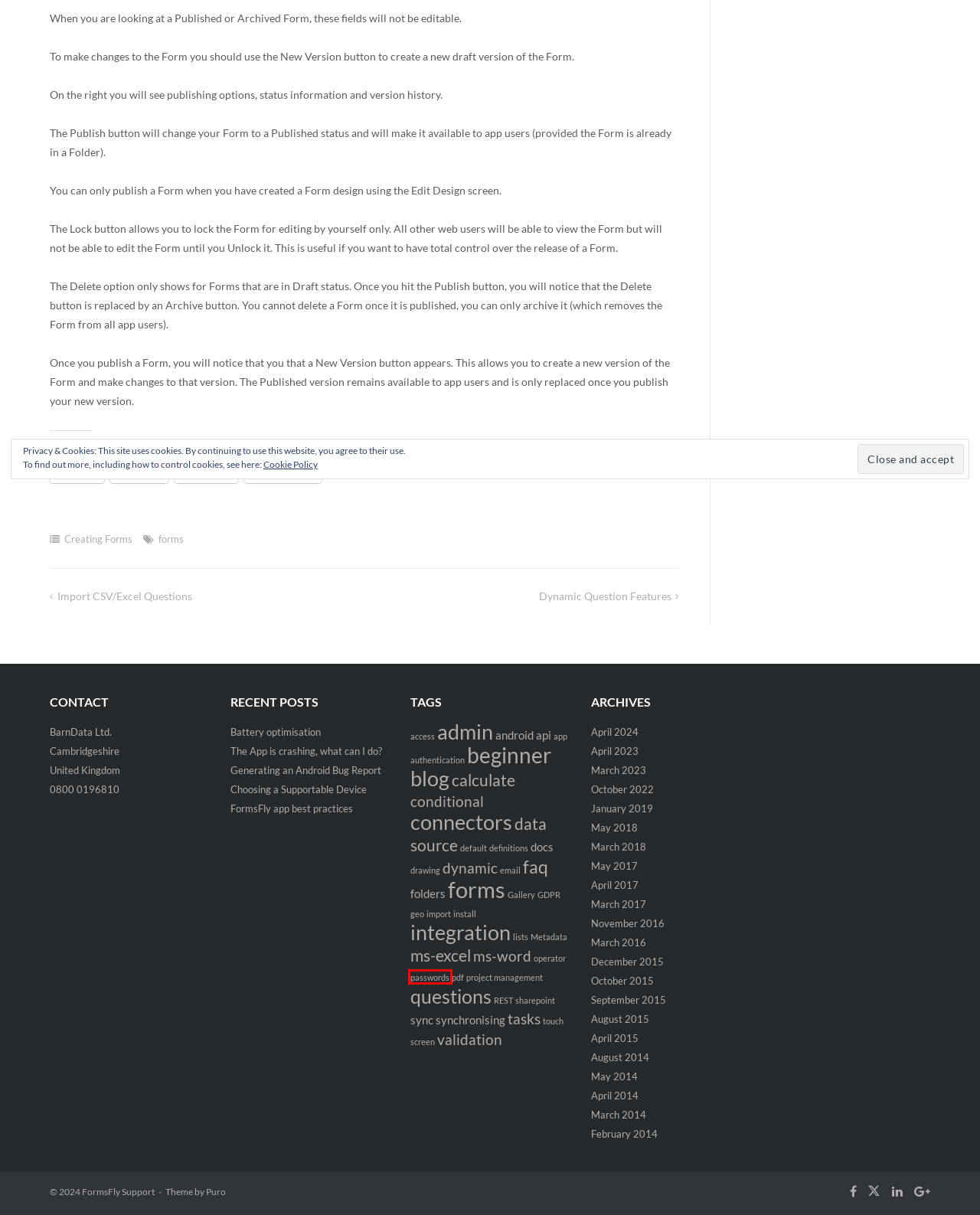Review the screenshot of a webpage that includes a red bounding box. Choose the most suitable webpage description that matches the new webpage after clicking the element within the red bounding box. Here are the candidates:
A. Metadata – FormsFly Support
B. definitions – FormsFly Support
C. tasks – FormsFly Support
D. August 2014 – FormsFly Support
E. drawing – FormsFly Support
F. calculate – FormsFly Support
G. sync – FormsFly Support
H. passwords – FormsFly Support

H